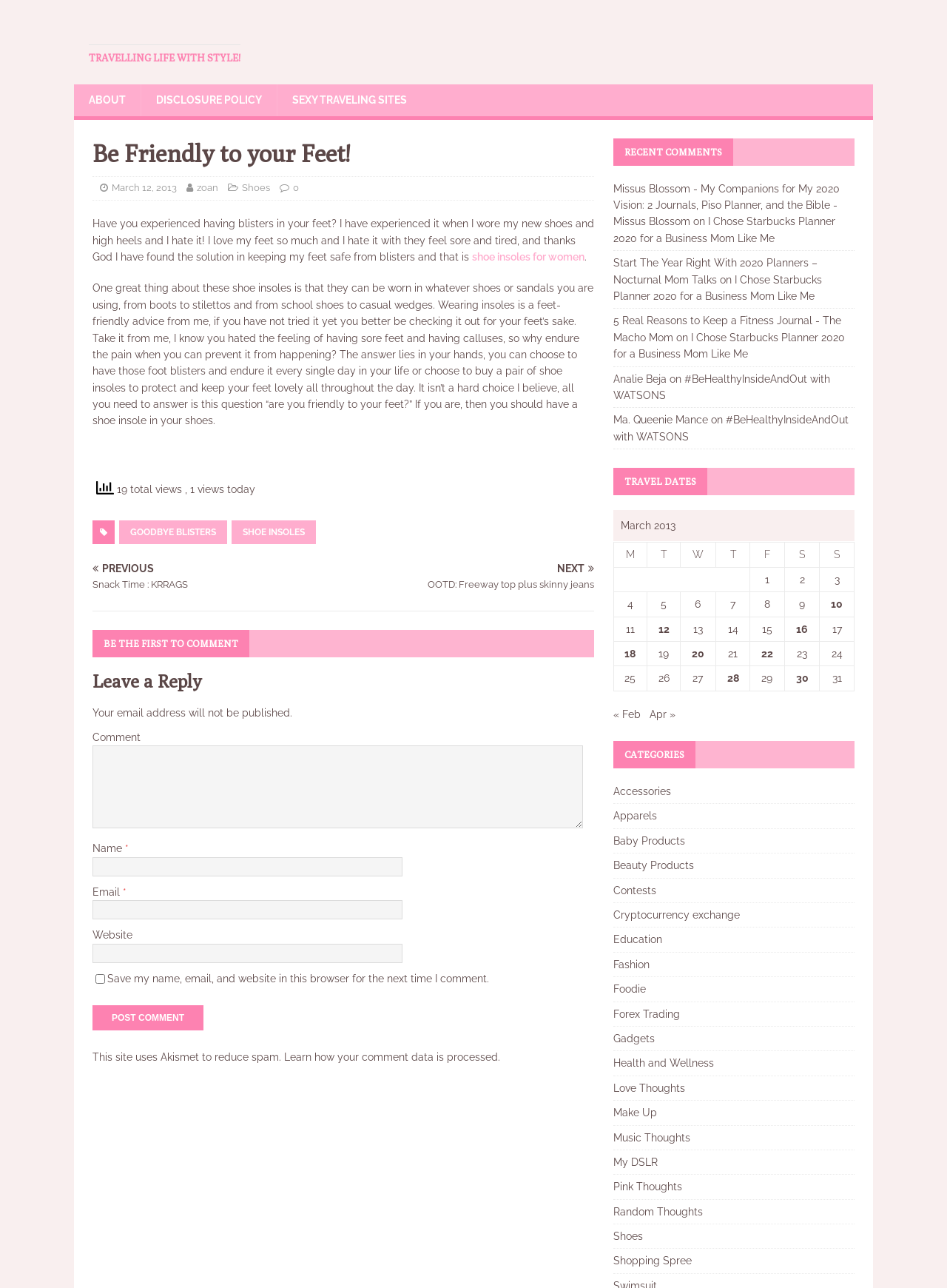Specify the bounding box coordinates (top-left x, top-left y, bottom-right x, bottom-right y) of the UI element in the screenshot that matches this description: Shoes

[0.255, 0.142, 0.285, 0.15]